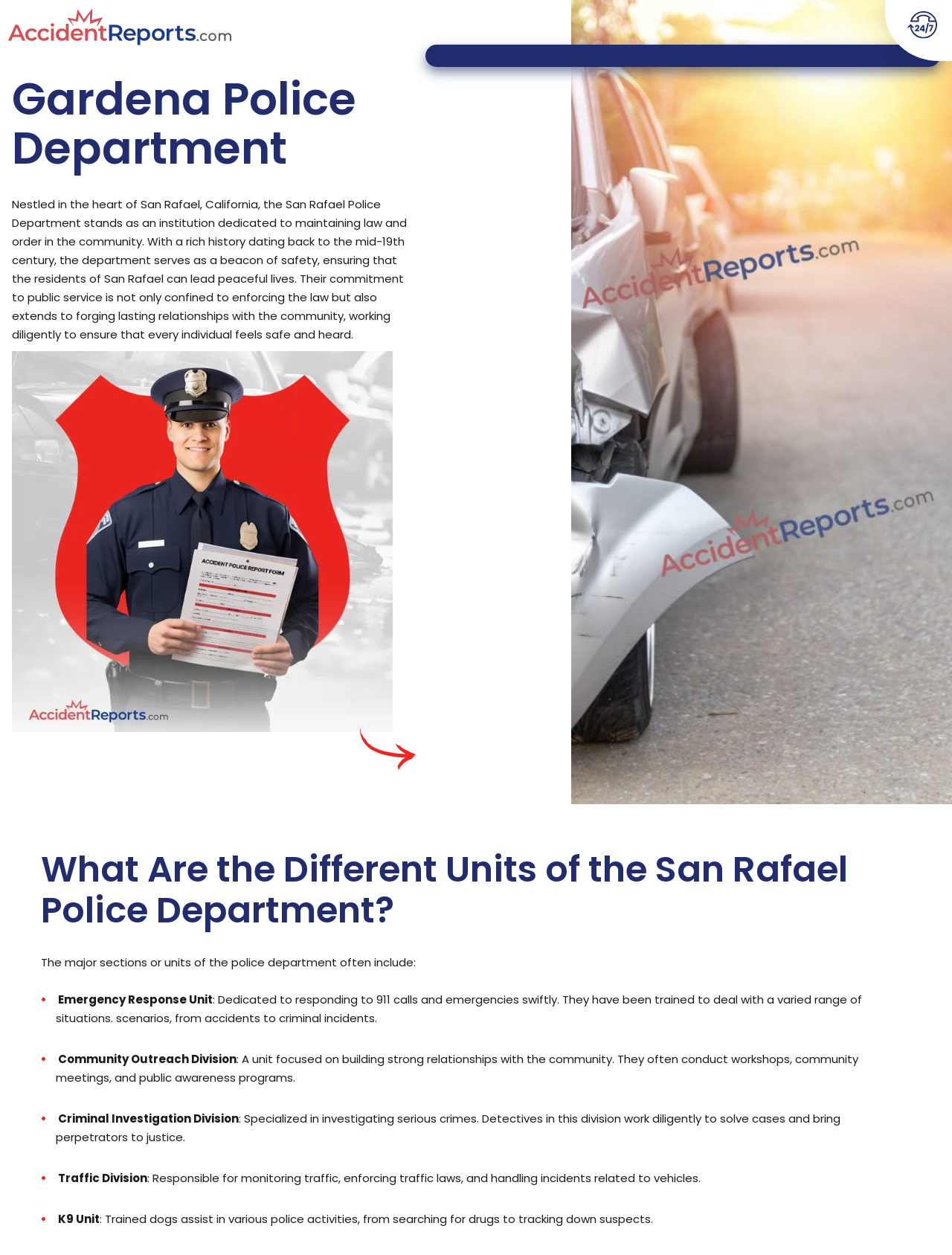Give a short answer using one word or phrase for the question:
What is the purpose of the Community Outreach Division?

building relationships